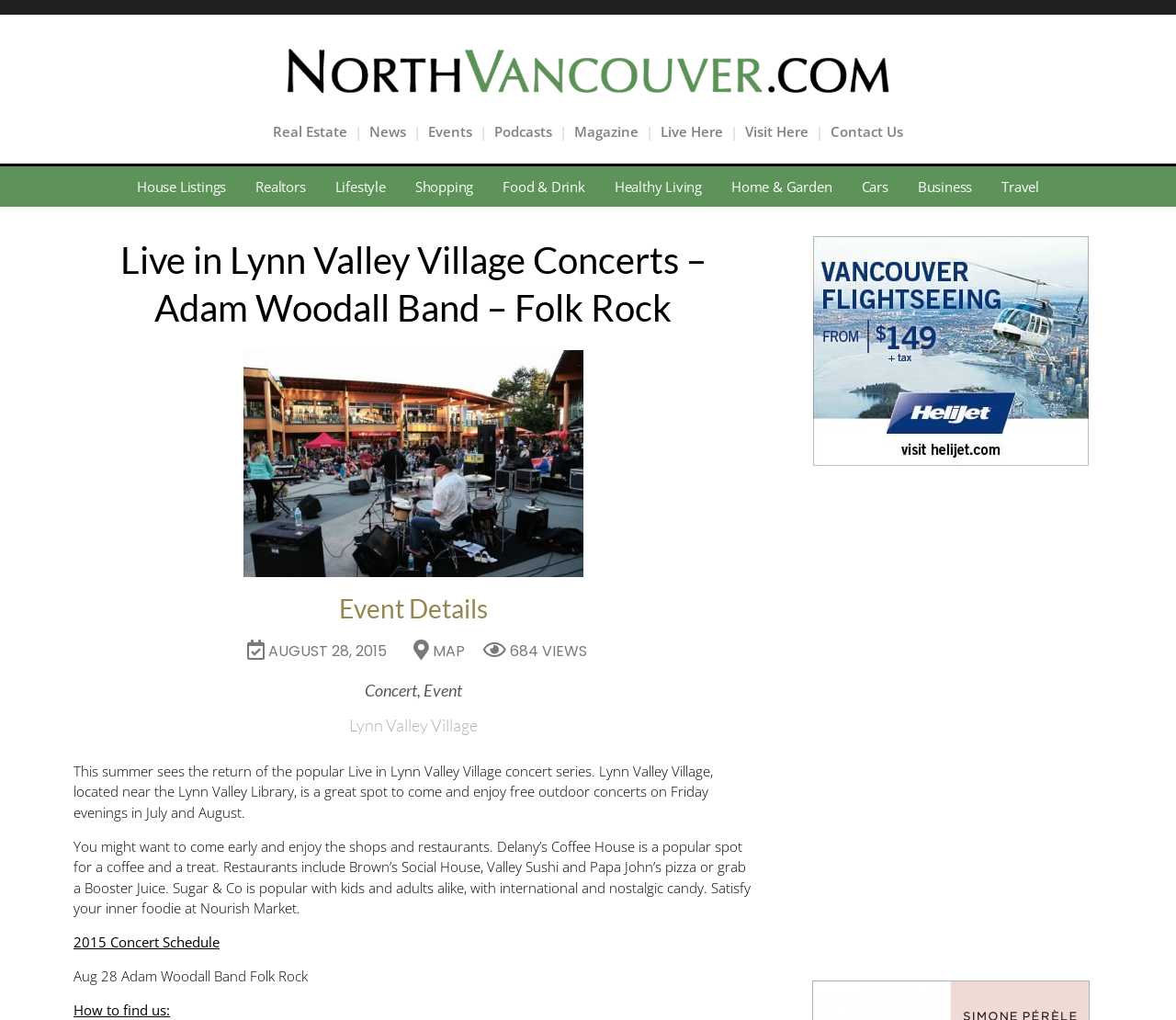What is the name of the band performing at the concert?
Please look at the screenshot and answer using one word or phrase.

Adam Woodall Band